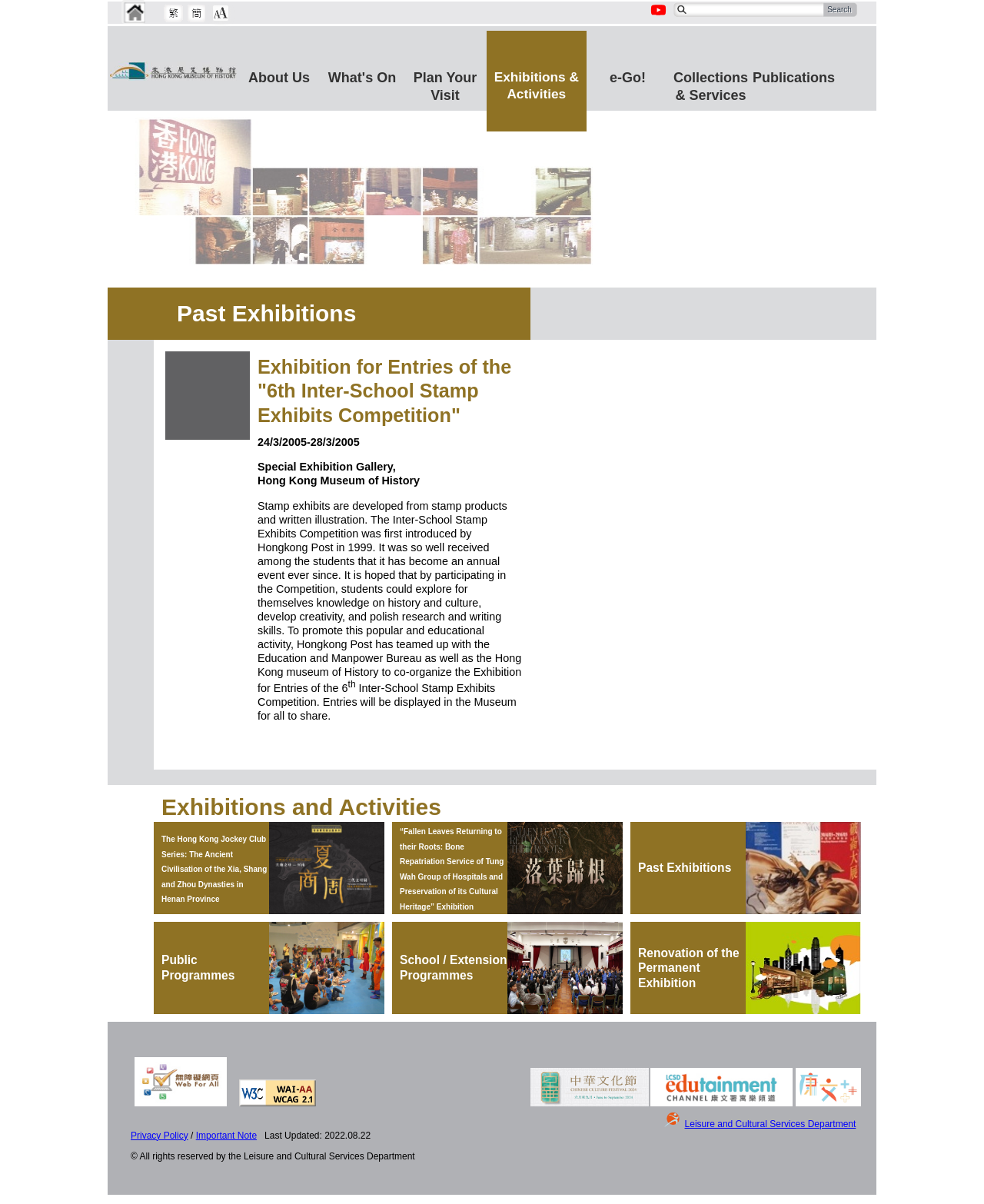What is the name of the museum?
By examining the image, provide a one-word or phrase answer.

Hong Kong Museum of History